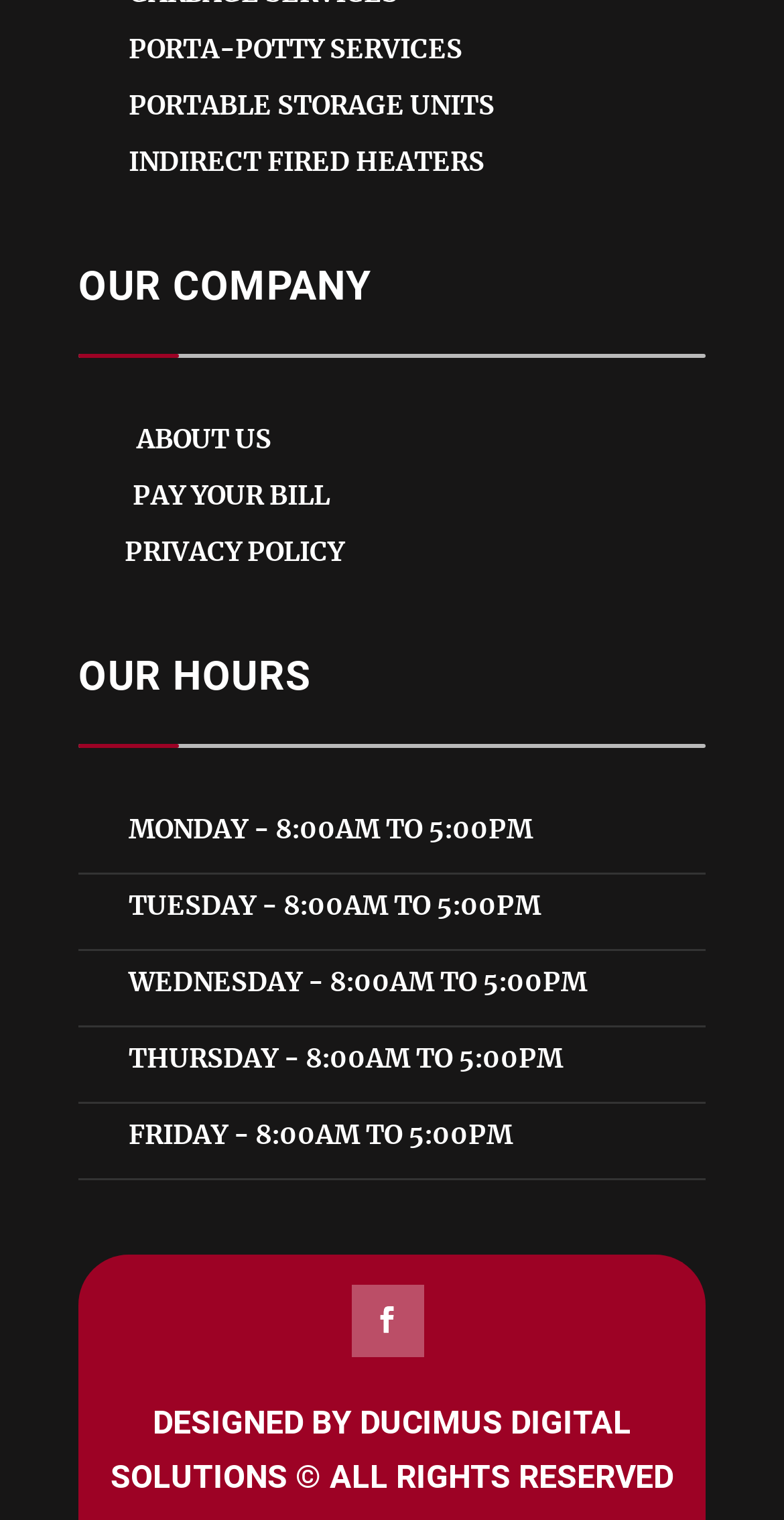Locate the bounding box coordinates of the element that should be clicked to execute the following instruction: "Click the 'PORTA-POTTY SERVICES' heading".

[0.164, 0.024, 0.9, 0.054]